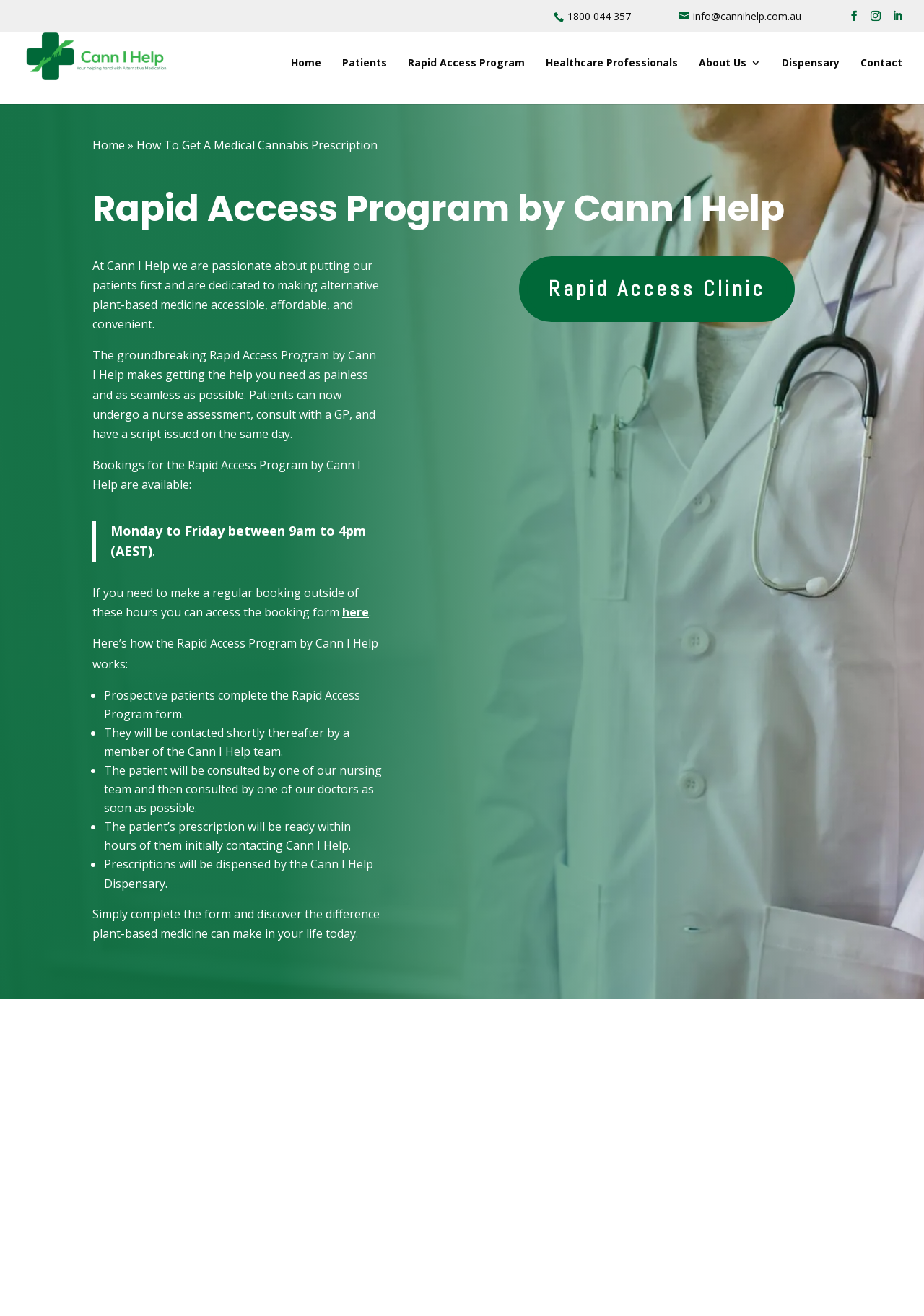Provide the bounding box coordinates of the HTML element this sentence describes: "1800 044 357".

[0.599, 0.007, 0.693, 0.017]